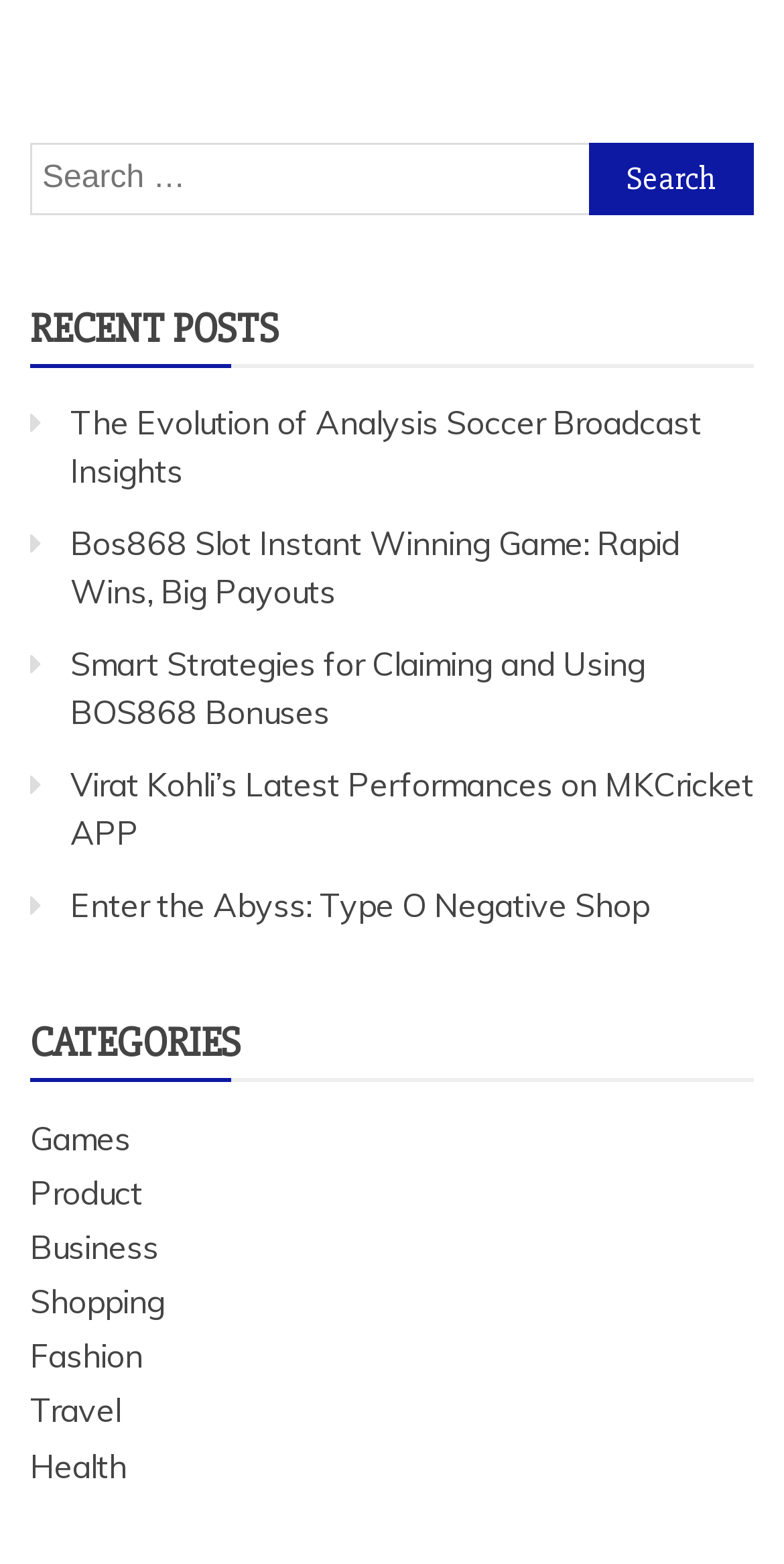Please determine the bounding box coordinates of the element's region to click for the following instruction: "Search for something".

[0.038, 0.091, 0.962, 0.137]